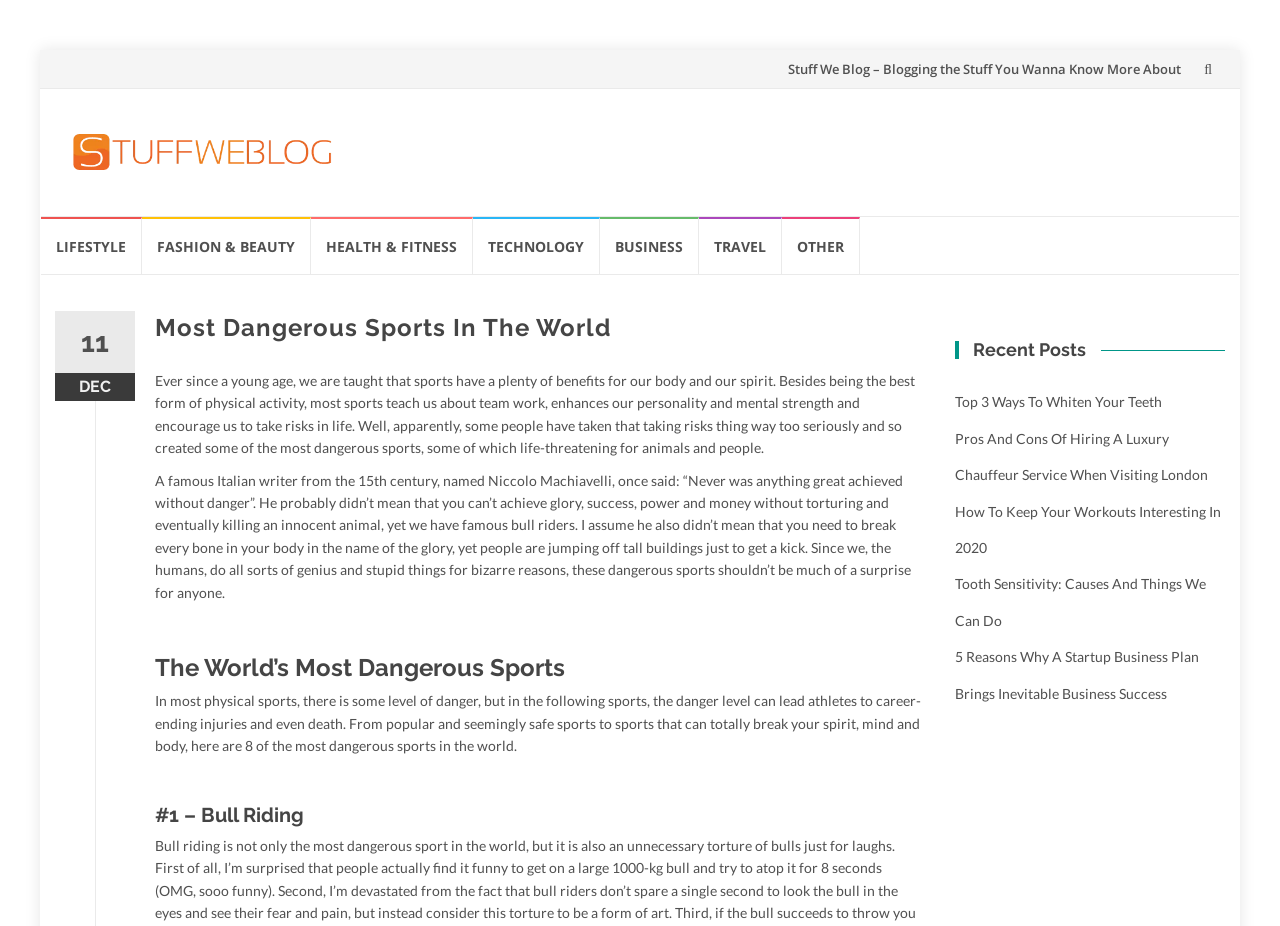What is the first sport mentioned in the article?
Using the image, provide a detailed and thorough answer to the question.

The first sport mentioned in the article is Bull Riding, which is mentioned in the subheading '#1 – Bull Riding'.